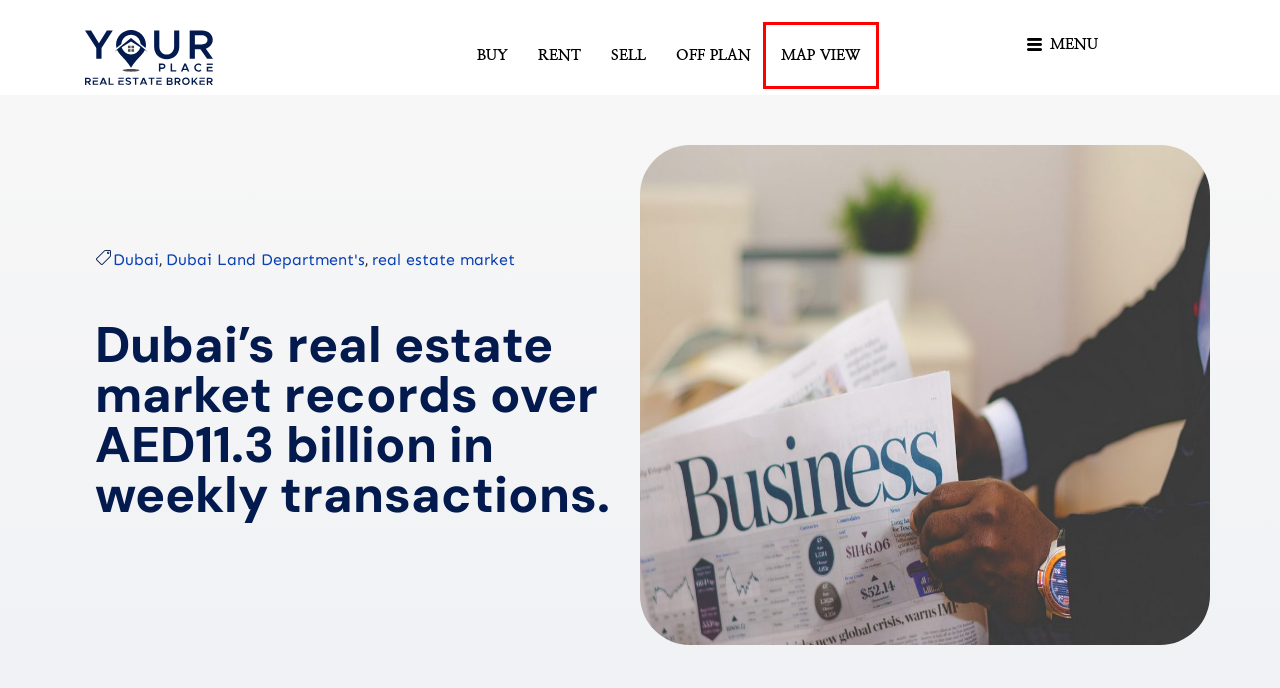Given a webpage screenshot with a red bounding box around a UI element, choose the webpage description that best matches the new webpage after clicking the element within the bounding box. Here are the candidates:
A. Dubai Land Department's - Your Place Real Estate
B. Top off-plan Projects with flexible payment plans in Dubai
C. List Your Property in Dubai | Sell Your Property Easily
D. Your Place Real Estate and Property Management in Dubai
E. Dubai - Your Place Real Estate
F. Buy a property in Dubai - Buy, rent, or sell Properties in UAE
G. real estate market - Your Place Real Estate
H. Google Maps makes it easy to find property in Dubai

H